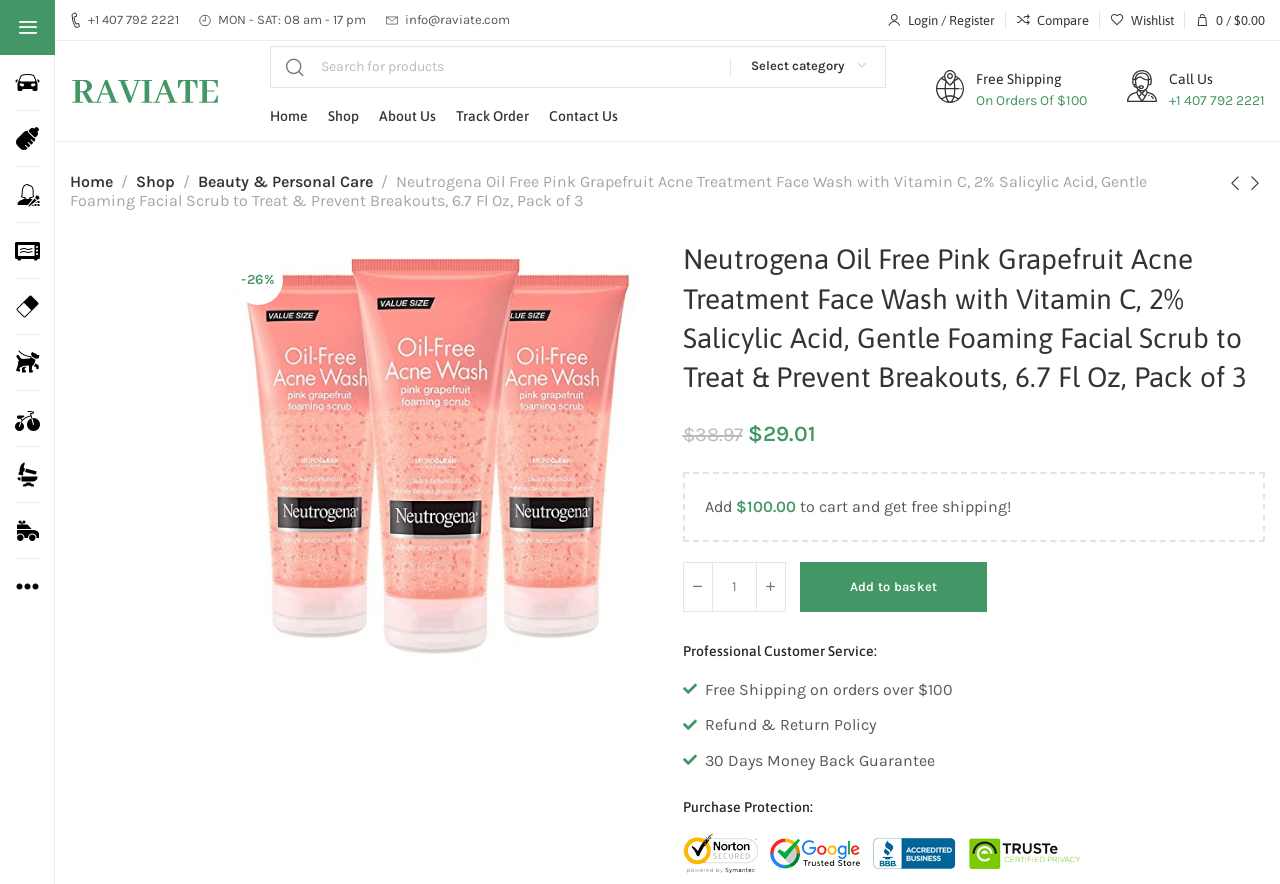Can you find the bounding box coordinates for the element that needs to be clicked to execute this instruction: "Add to cart"? The coordinates should be given as four float numbers between 0 and 1, i.e., [left, top, right, bottom].

[0.625, 0.636, 0.771, 0.692]